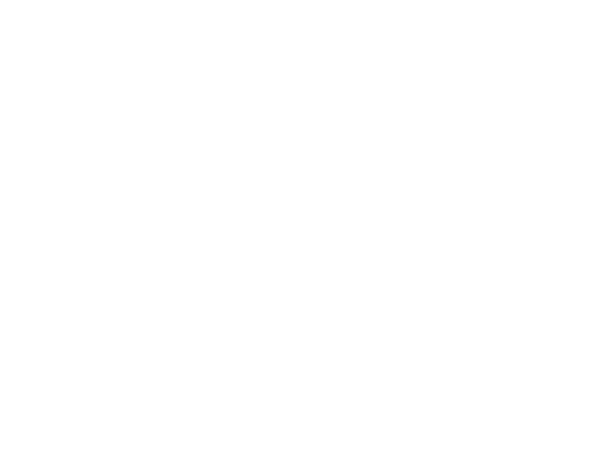Examine the screenshot and answer the question in as much detail as possible: What is the Vehicle Identification Number (VIN) of the car?

The caption provides the VIN of the car, which is 3FMTK1RM5NMA18268, as part of the accompanying details.